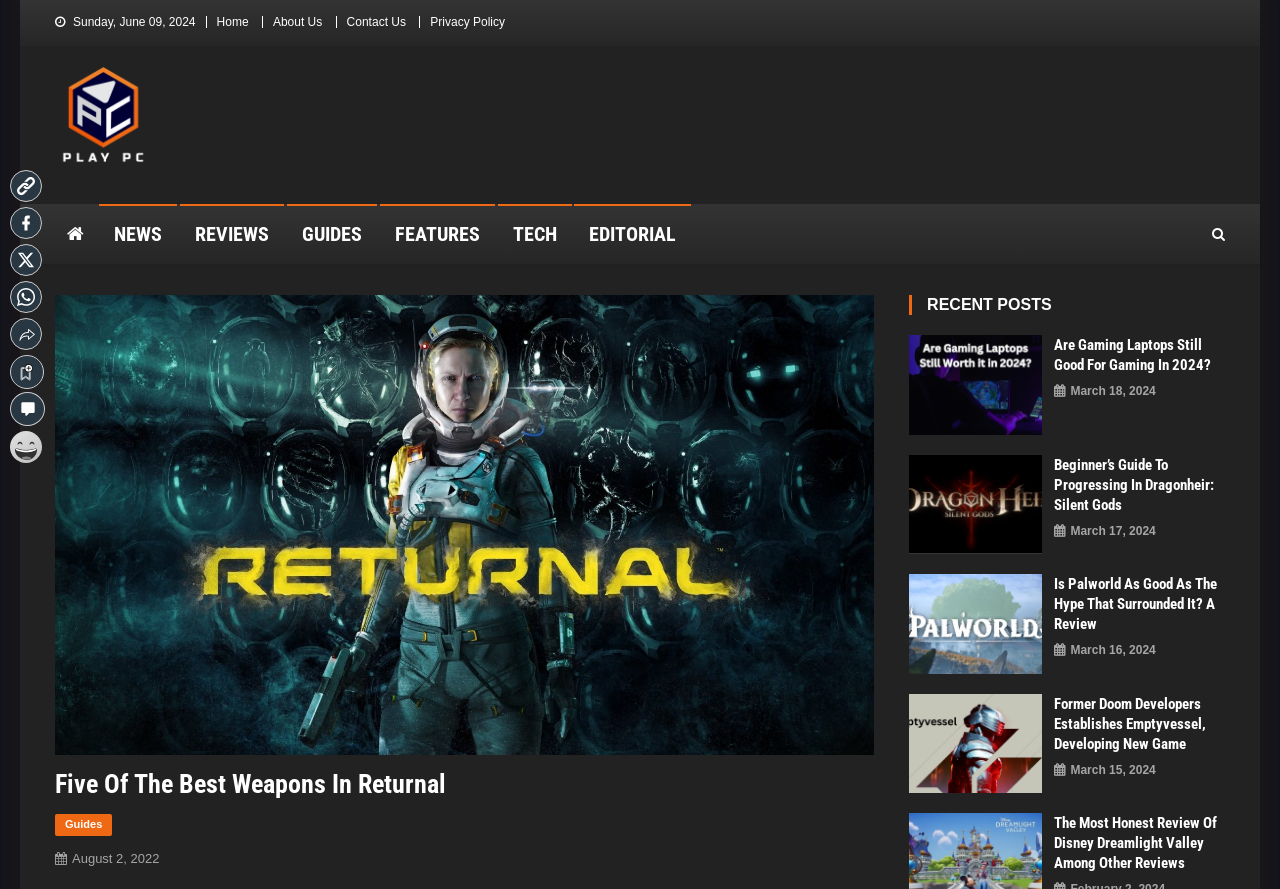Using the given element description, provide the bounding box coordinates (top-left x, top-left y, bottom-right x, bottom-right y) for the corresponding UI element in the screenshot: Features

[0.297, 0.229, 0.386, 0.297]